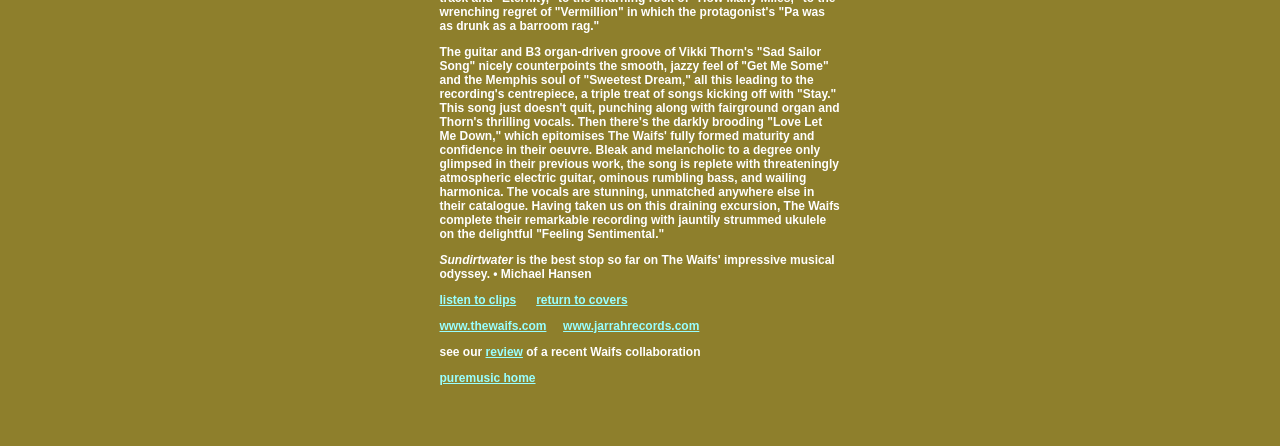Respond to the question below with a single word or phrase:
What is the text of the last link?

puremusic home